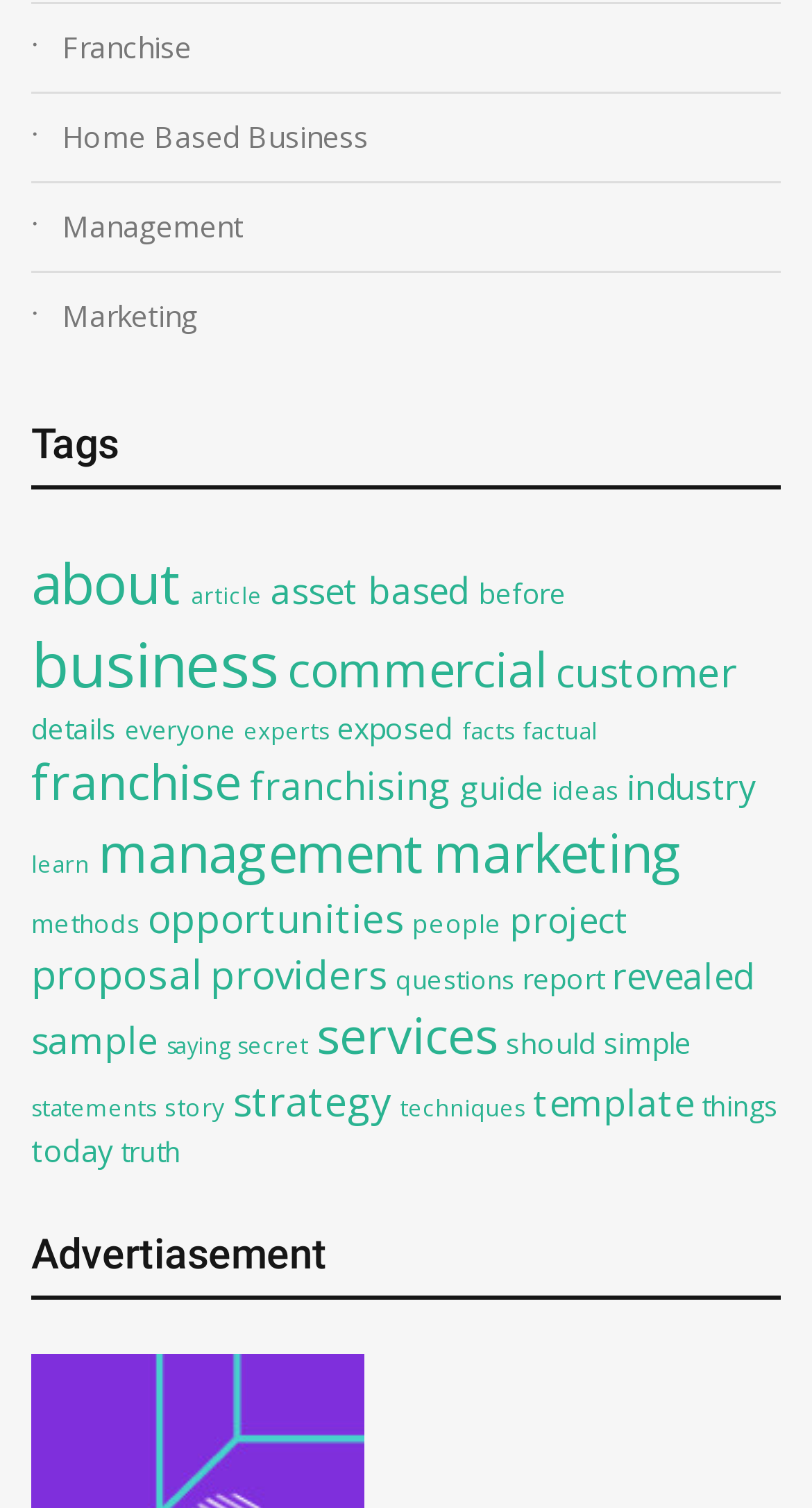Give a short answer to this question using one word or a phrase:
What is the last link on the webpage?

truth (17 items)